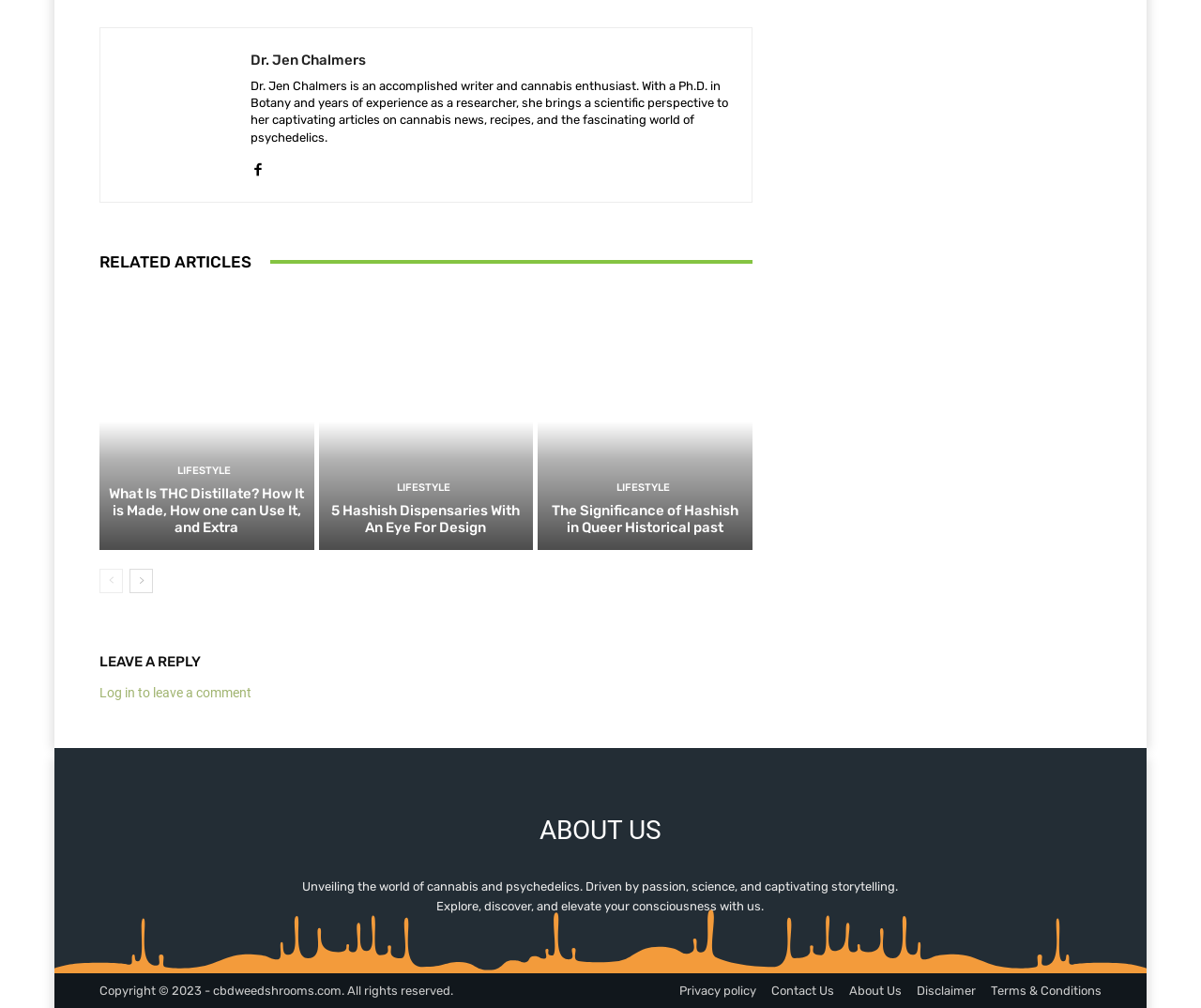Please identify the bounding box coordinates of the clickable region that I should interact with to perform the following instruction: "Leave a reply to the article". The coordinates should be expressed as four float numbers between 0 and 1, i.e., [left, top, right, bottom].

[0.083, 0.68, 0.209, 0.695]